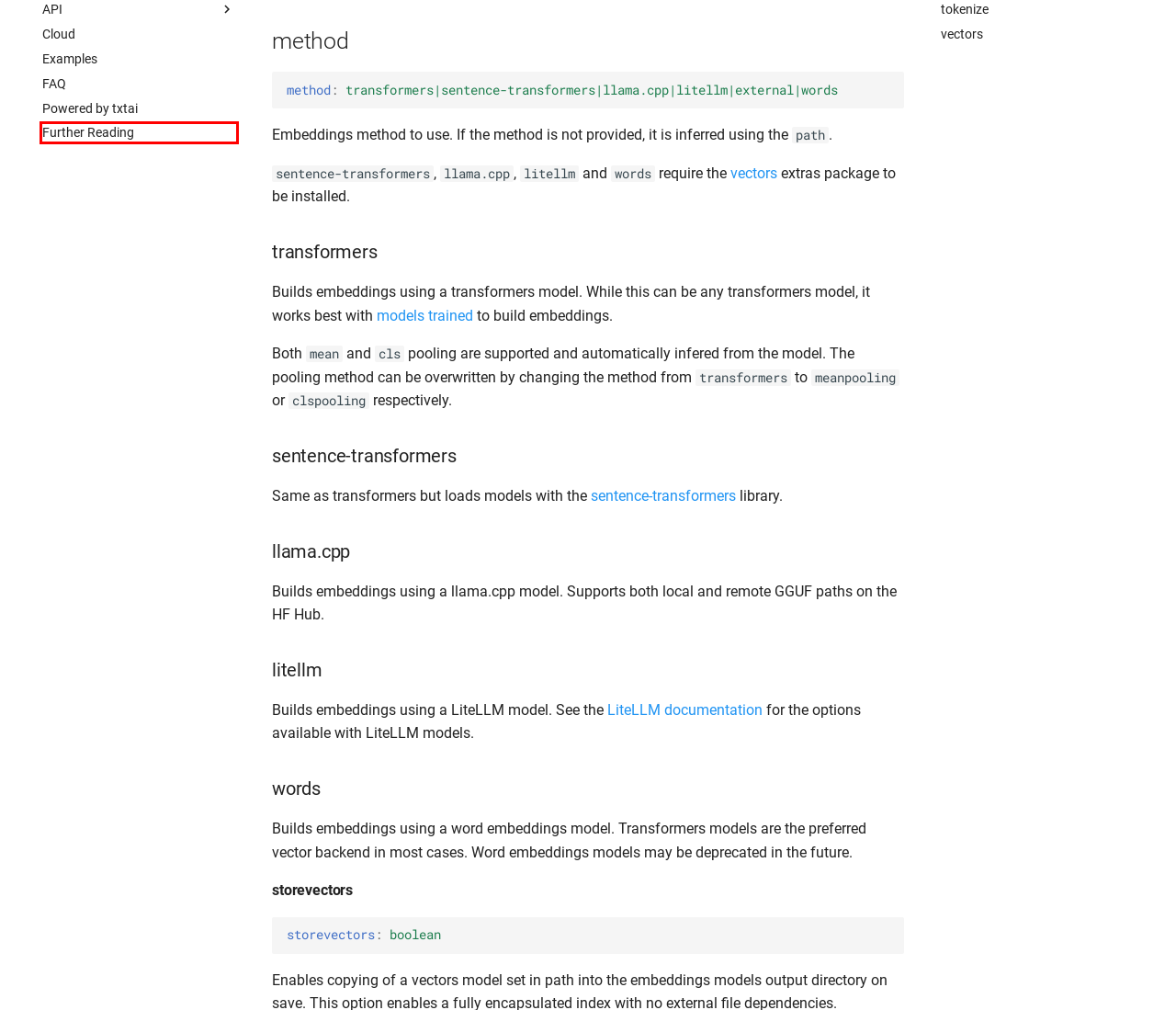Examine the screenshot of a webpage with a red rectangle bounding box. Select the most accurate webpage description that matches the new webpage after clicking the element within the bounding box. Here are the candidates:
A. Powered by txtai - txtai
B. Examples - txtai
C. Further Reading - txtai
D. Query Guide - txtai
E. Configuration - txtai
F. Installation - txtai
G. API - txtai
H. FAQ - txtai

C